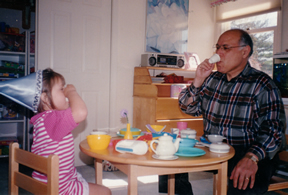Give a thorough caption of the image, focusing on all visible elements.

In this heartwarming image, a young girl and an older man are engaged in a delightful tea party, showcasing a moment of joy and connection between generations. The girl, wearing a cheerful party hat, is seated at a small wooden table filled with colorful toy dishes, suggesting a playful environment. The man, likely her grandfather or a father figure, shares in the experience as they both raise their cups, simulating a toast. The surroundings are bright and homey, with soft natural light illuminating the scene, hinting at a cozy family space. This picture embodies the warmth of shared moments, highlighting the importance of familial bonds and simple pleasures in life.